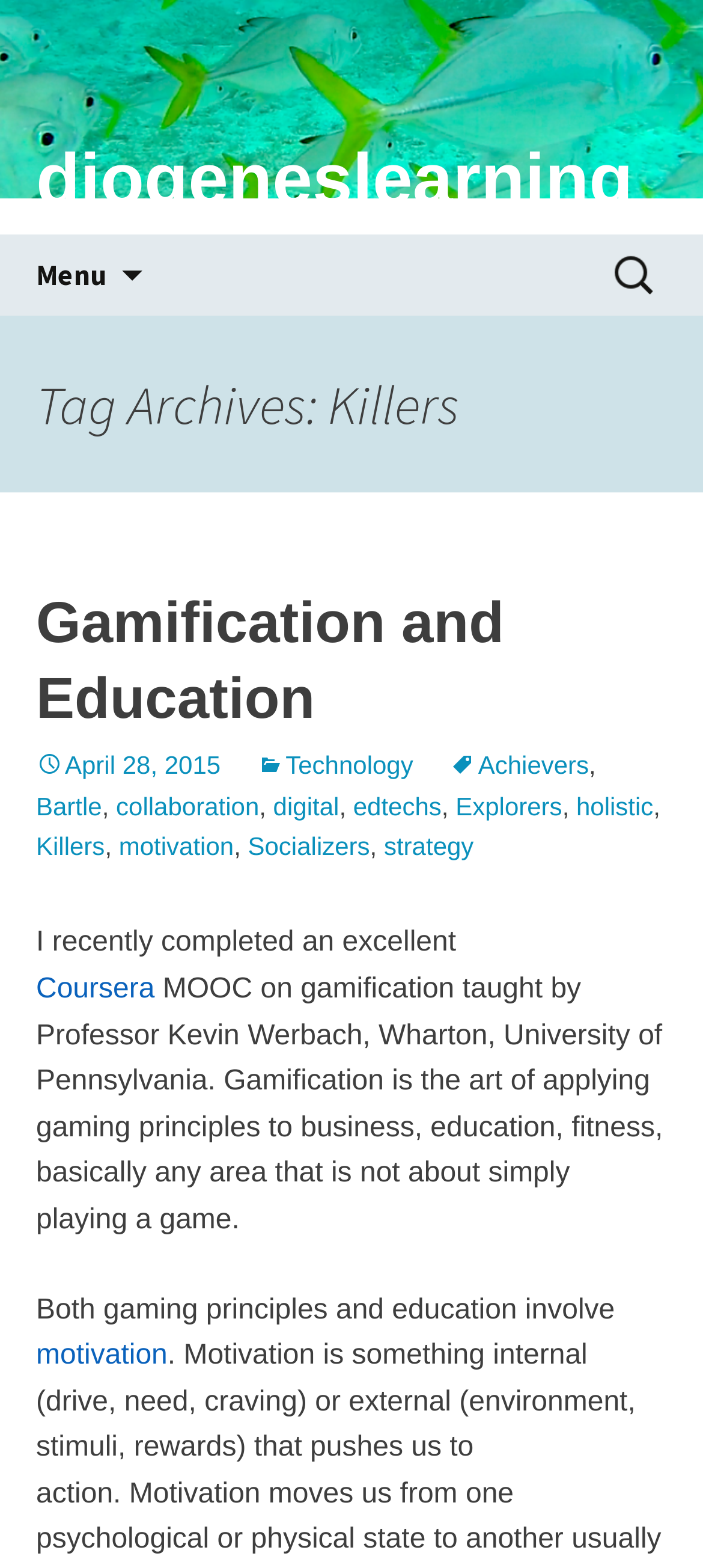Find and specify the bounding box coordinates that correspond to the clickable region for the instruction: "Explore the Killers tag".

[0.051, 0.53, 0.149, 0.549]